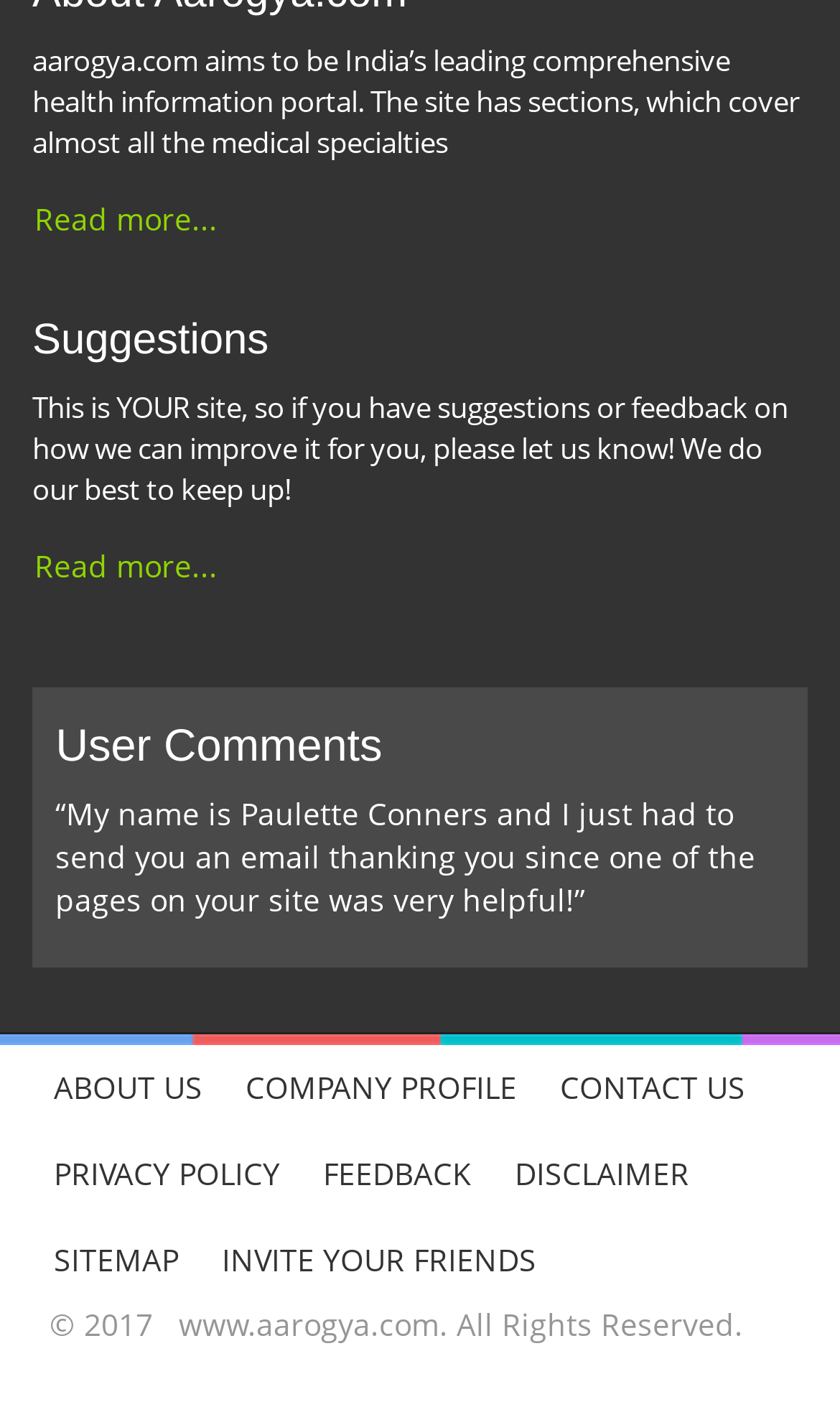How can users contact the website?
Answer briefly with a single word or phrase based on the image.

Through the CONTACT US link